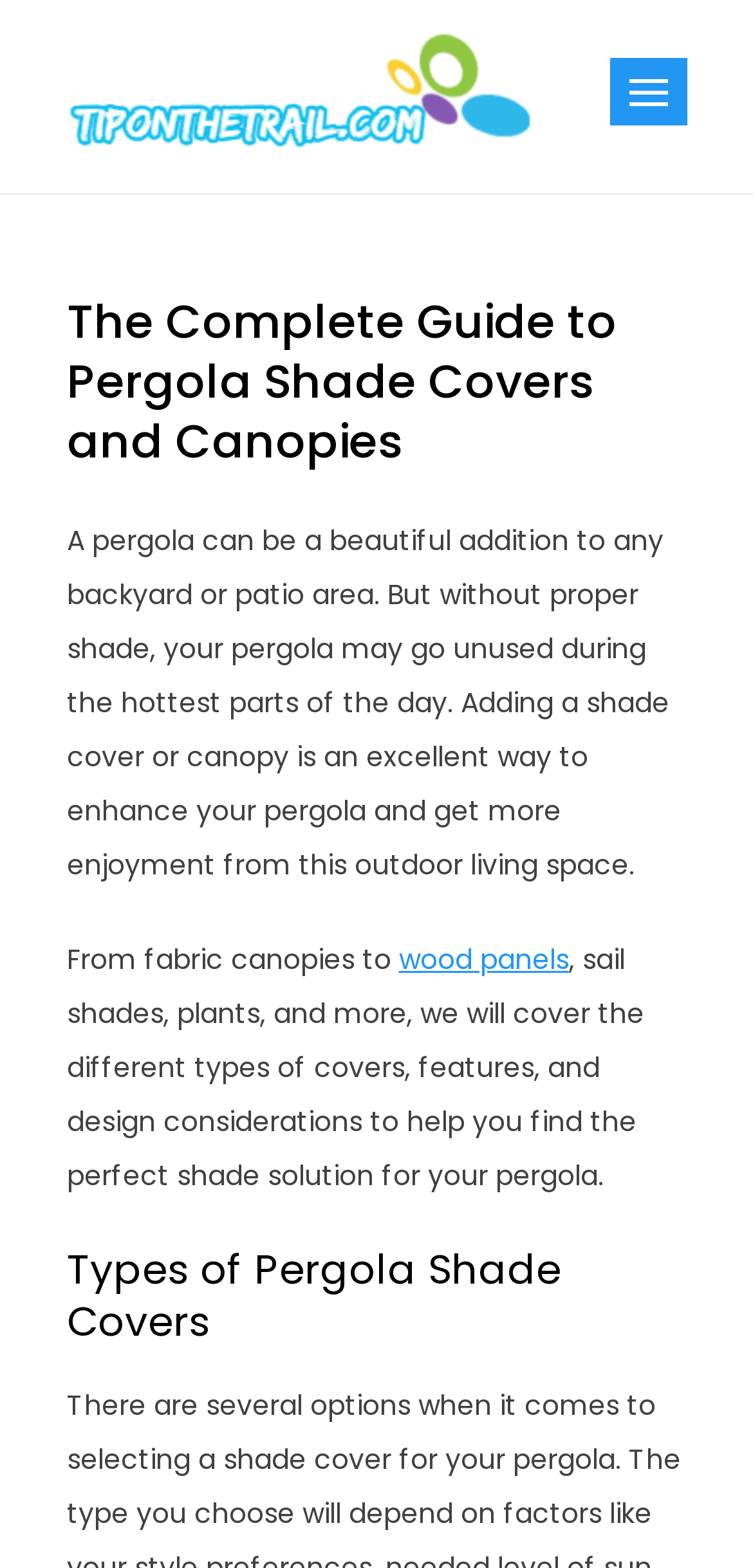Given the content of the image, can you provide a detailed answer to the question?
What is the benefit of using a shade cover or canopy in a pergola?

According to the webpage, using a shade cover or canopy in a pergola allows for more enjoyment from this outdoor living space, especially during the hottest parts of the day.